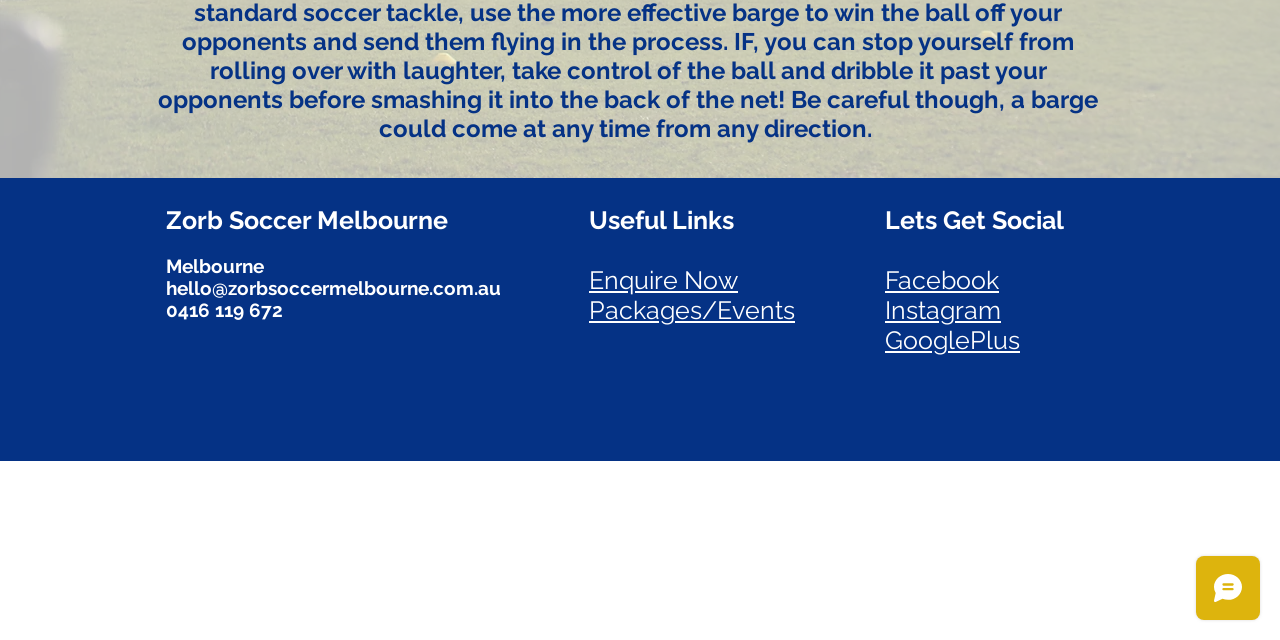Bounding box coordinates are specified in the format (top-left x, top-left y, bottom-right x, bottom-right y). All values are floating point numbers bounded between 0 and 1. Please provide the bounding box coordinate of the region this sentence describes: Enquire Now

[0.46, 0.416, 0.577, 0.461]